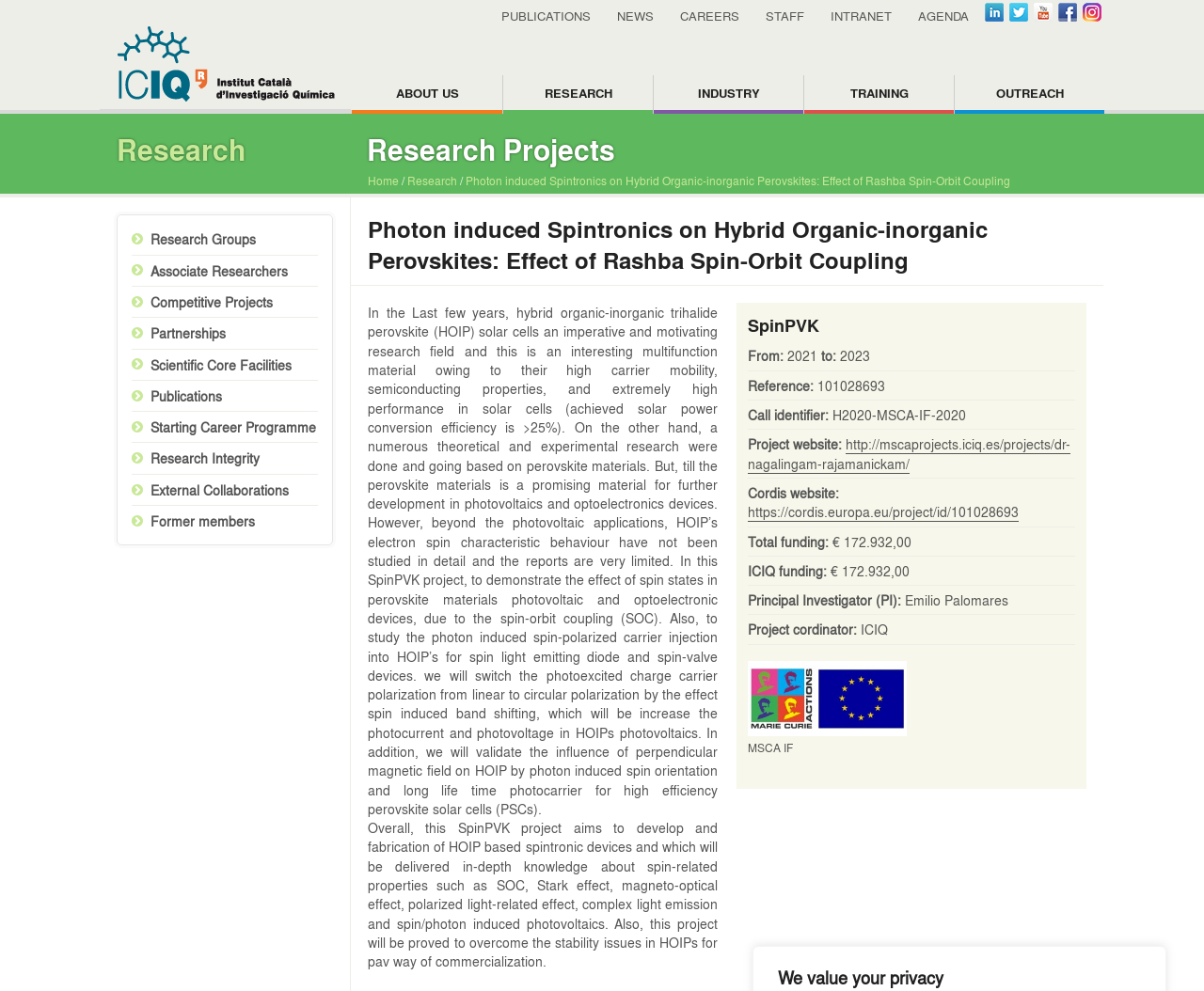Find the bounding box coordinates for the area that must be clicked to perform this action: "Click on the 'http://mscaprojects.iciq.es/projects/dr-nagalingam-rajamanickam/' link".

[0.621, 0.439, 0.889, 0.478]